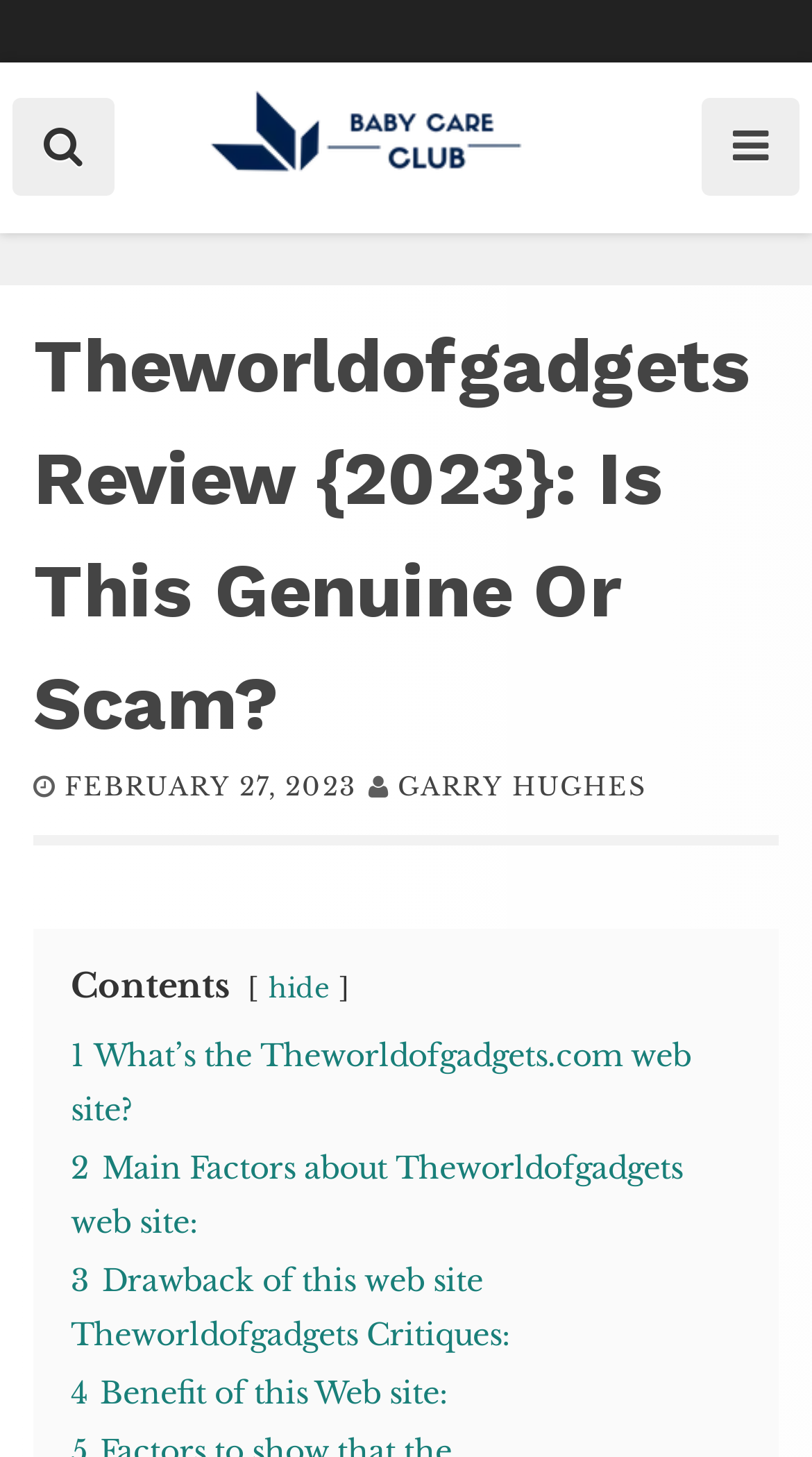Can you show the bounding box coordinates of the region to click on to complete the task described in the instruction: "Go to Baby Care page"?

[0.244, 0.111, 0.756, 0.139]